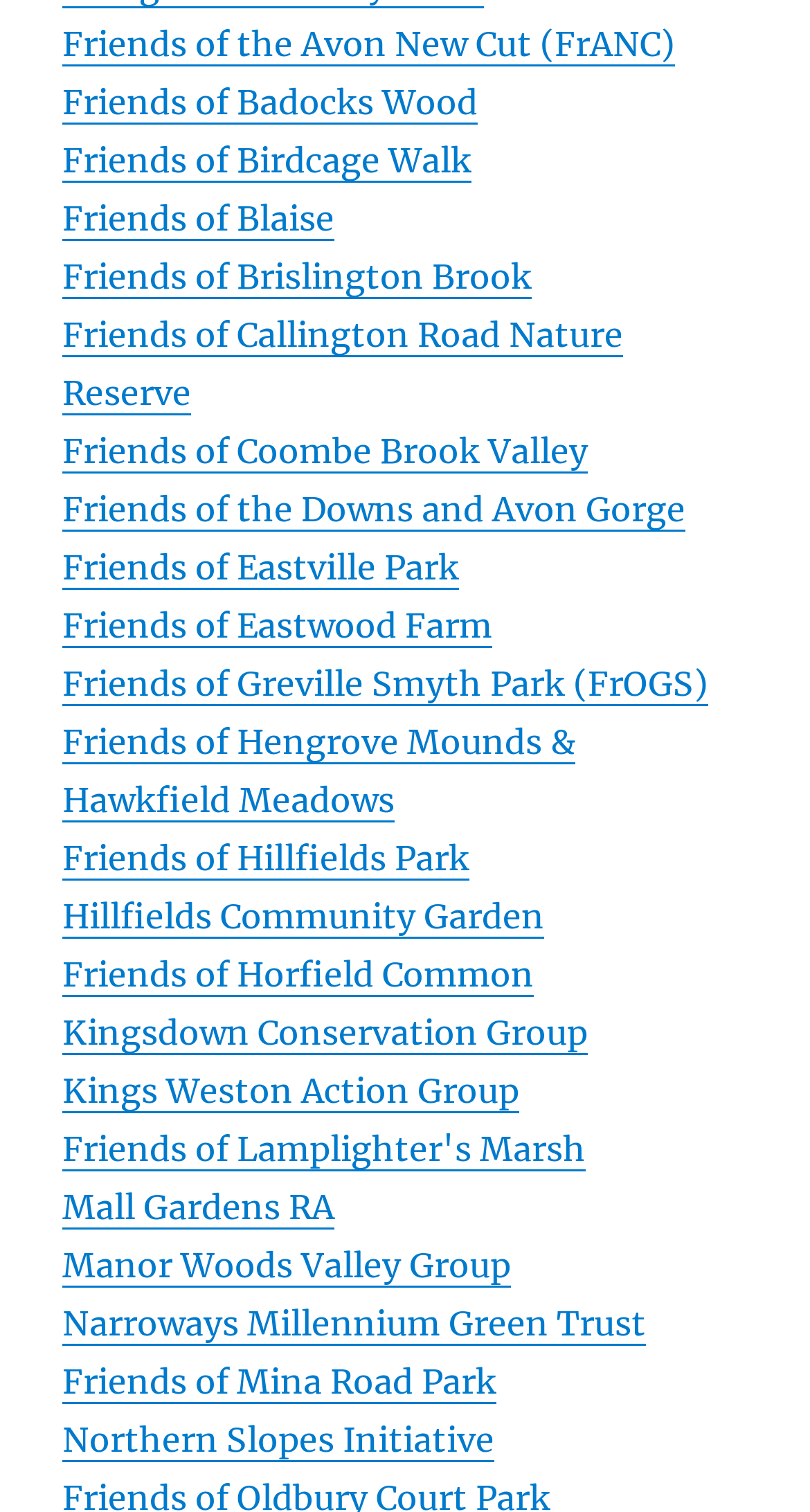Locate the bounding box coordinates for the element described below: "Friends of Blaise". The coordinates must be four float values between 0 and 1, formatted as [left, top, right, bottom].

[0.077, 0.163, 0.413, 0.19]